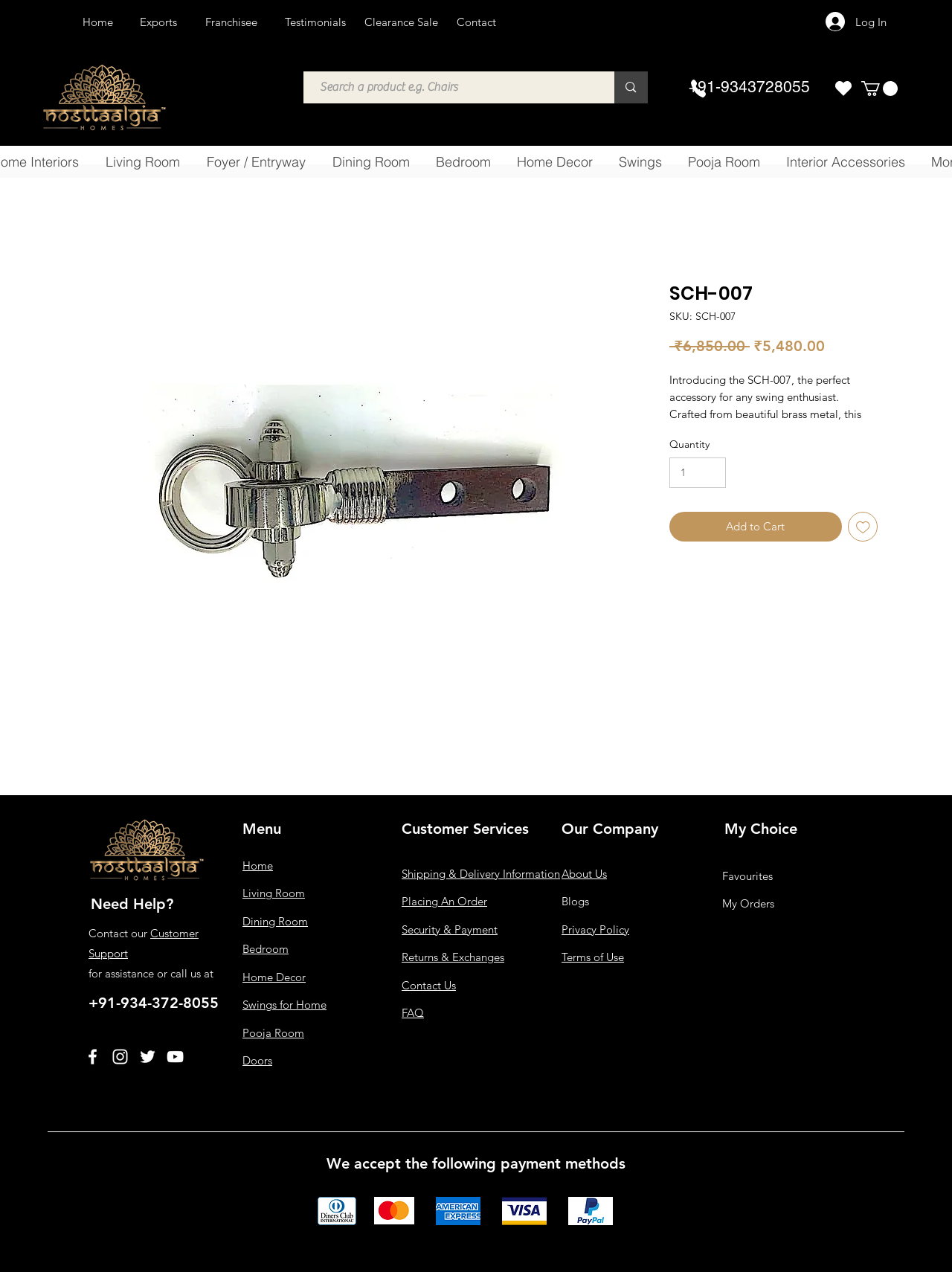What is the material of the SCH-007?
Using the information from the image, provide a comprehensive answer to the question.

The material of the SCH-007 is brass metal, which is mentioned in the product description as adding a touch of sophistication to the swing.